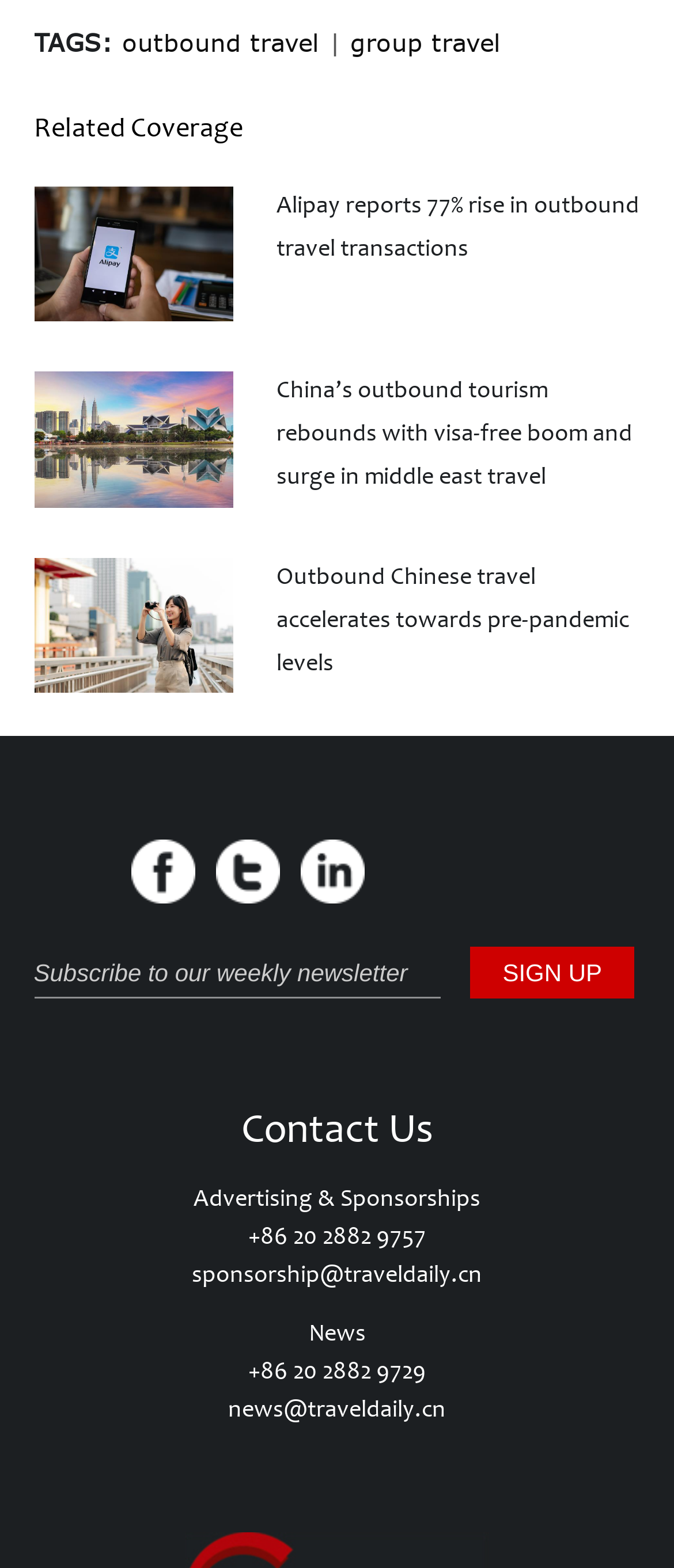Bounding box coordinates are given in the format (top-left x, top-left y, bottom-right x, bottom-right y). All values should be floating point numbers between 0 and 1. Provide the bounding box coordinate for the UI element described as: news@traveldaily.cn

[0.338, 0.89, 0.662, 0.908]